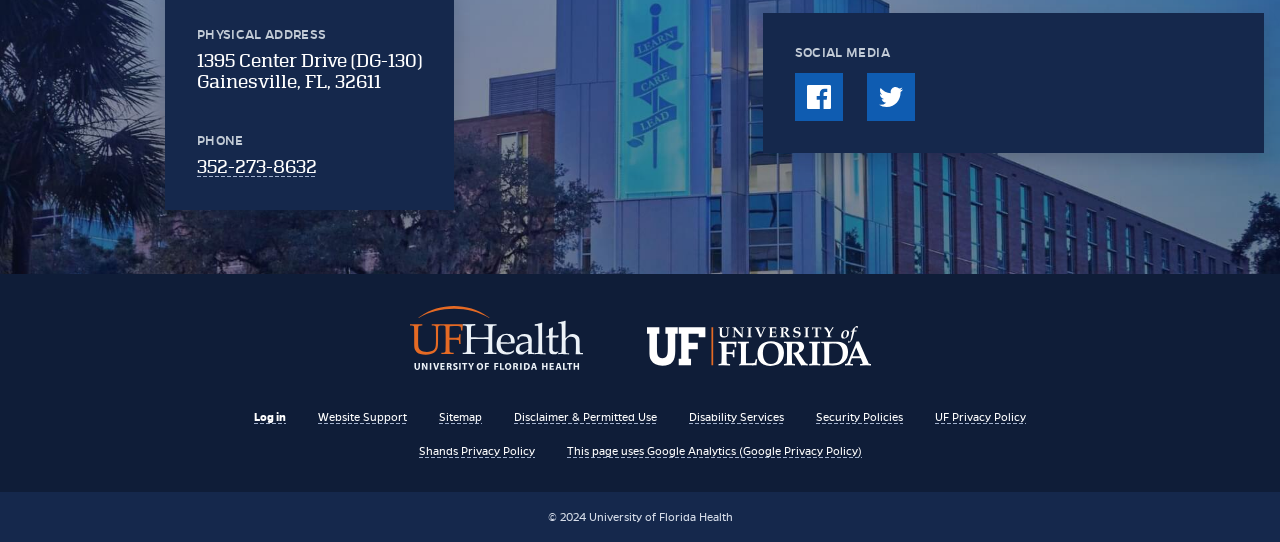Identify the bounding box coordinates of the region that needs to be clicked to carry out this instruction: "Call phone number". Provide these coordinates as four float numbers ranging from 0 to 1, i.e., [left, top, right, bottom].

[0.154, 0.287, 0.248, 0.326]